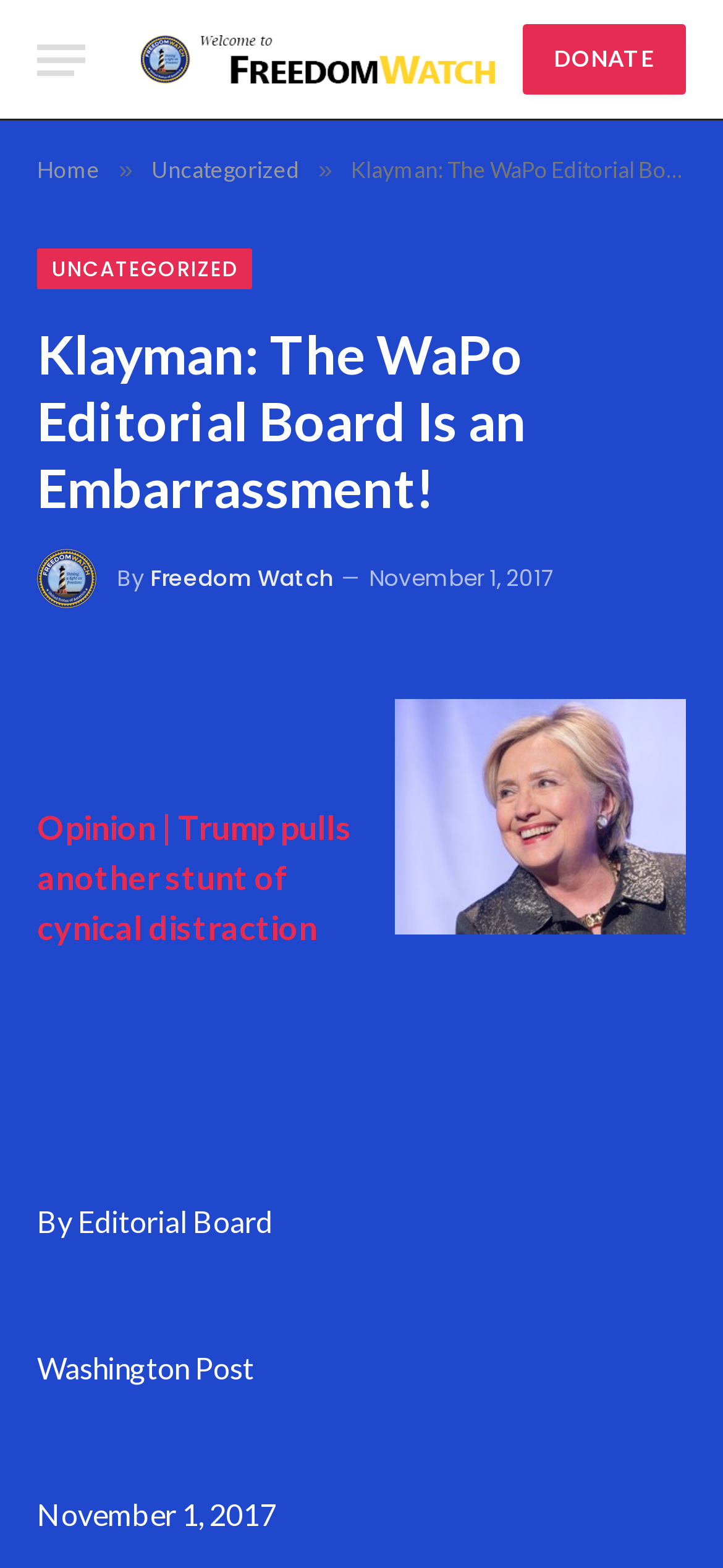Please specify the bounding box coordinates of the clickable region necessary for completing the following instruction: "Click the 'Menu' button". The coordinates must consist of four float numbers between 0 and 1, i.e., [left, top, right, bottom].

[0.051, 0.011, 0.118, 0.064]